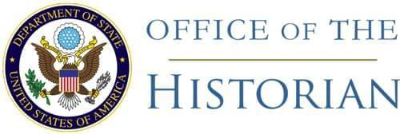What surrounds the emblem?
Using the information from the image, give a concise answer in one word or a short phrase.

Text